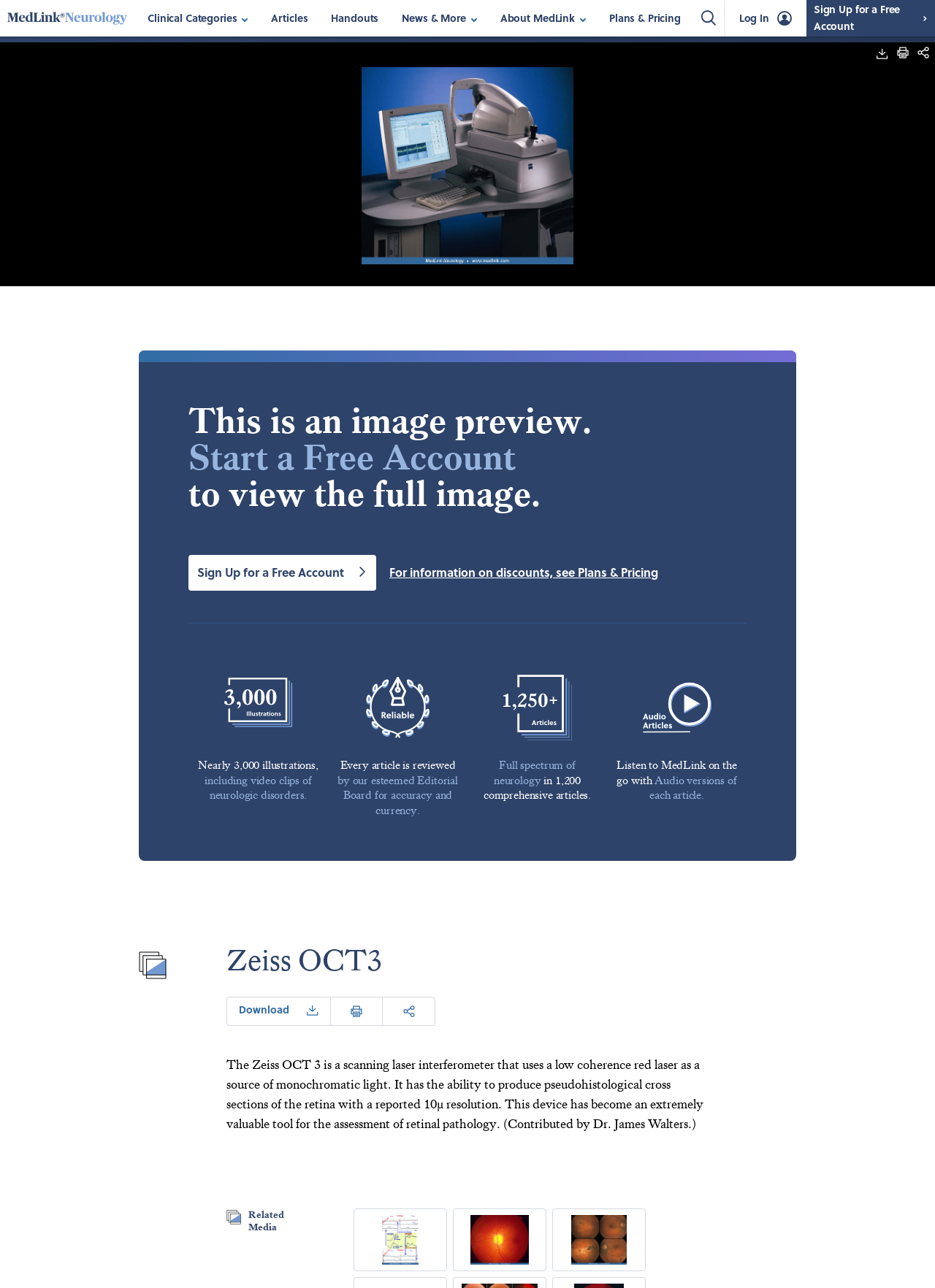Identify the bounding box coordinates for the element you need to click to achieve the following task: "Click on the 'Articles' link". Provide the bounding box coordinates as four float numbers between 0 and 1, in the form [left, top, right, bottom].

[0.29, 0.01, 0.329, 0.018]